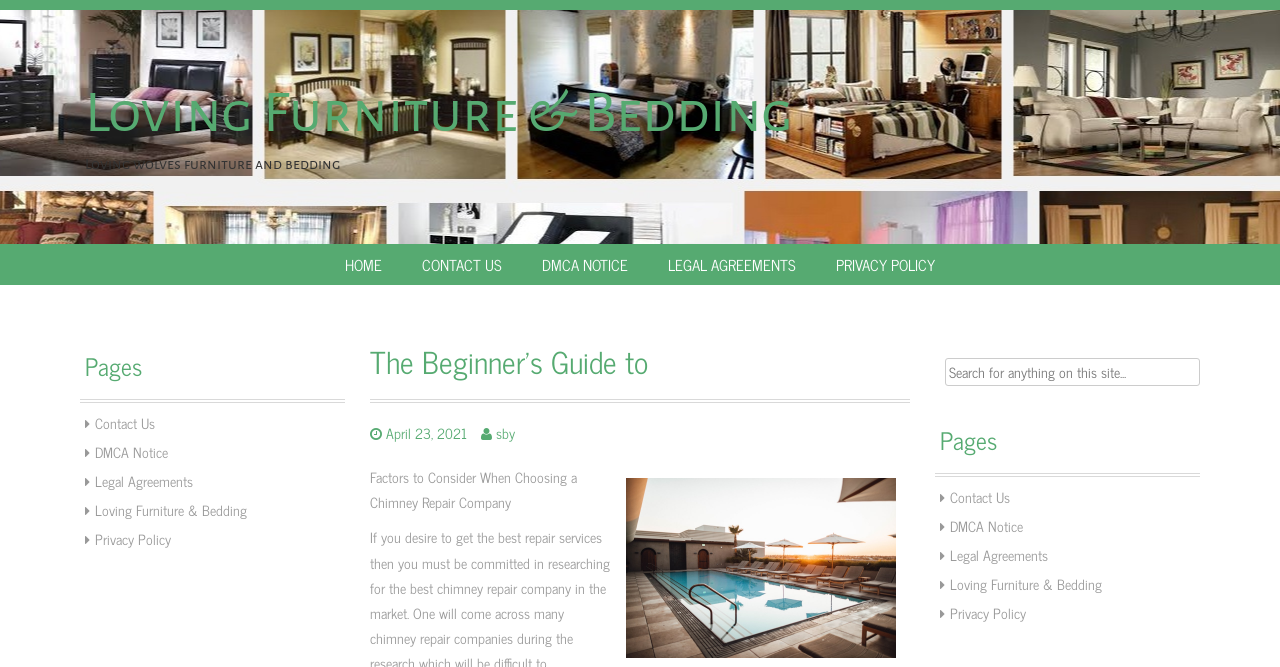Mark the bounding box of the element that matches the following description: "Loving Furniture & Bedding".

[0.074, 0.747, 0.193, 0.782]